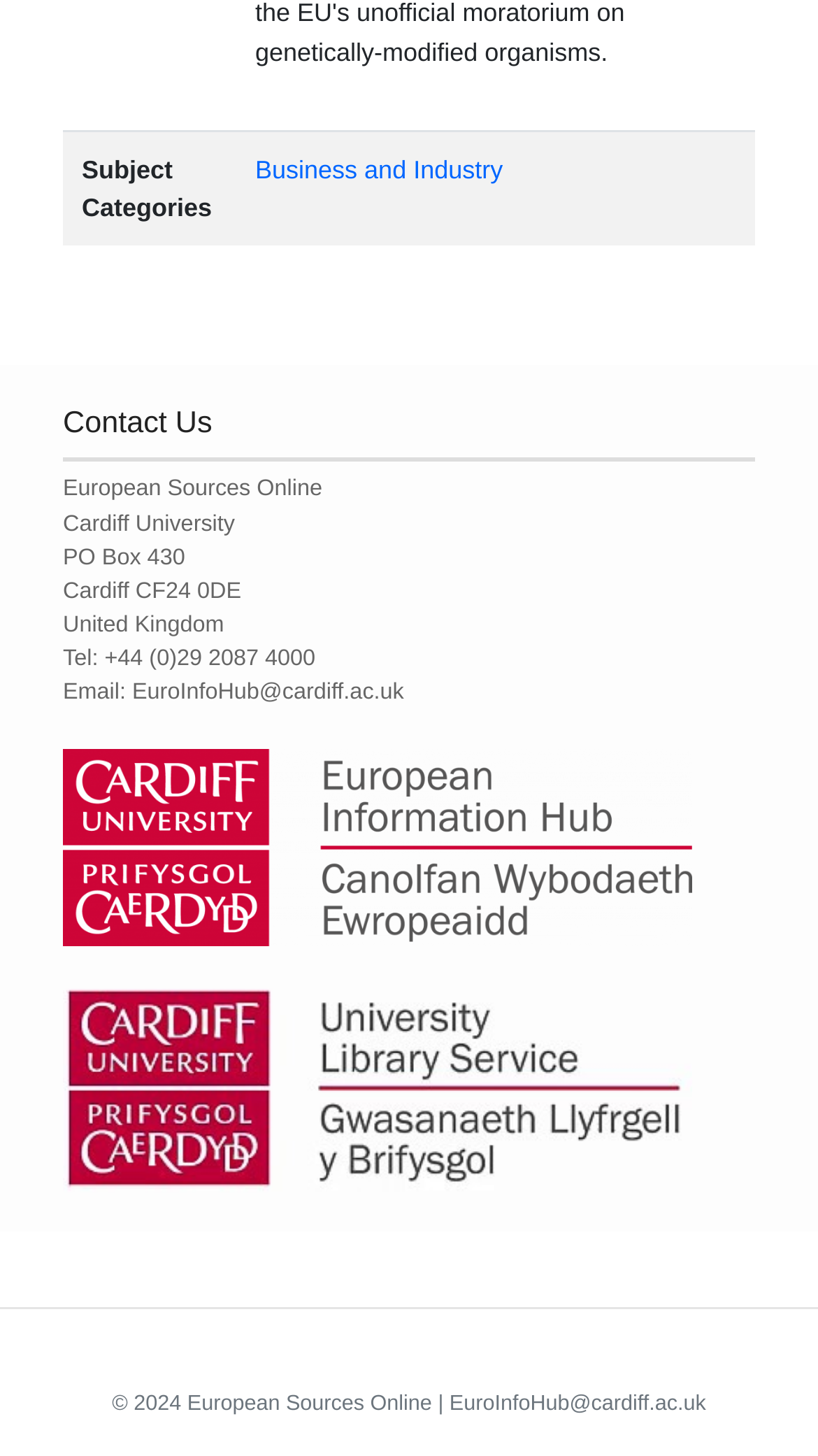What is the university's postal address?
Using the image as a reference, give an elaborate response to the question.

The webpage has a series of static text elements containing the university's address information. The postal address is specified as 'PO Box 430' and 'Cardiff CF24 0DE'.